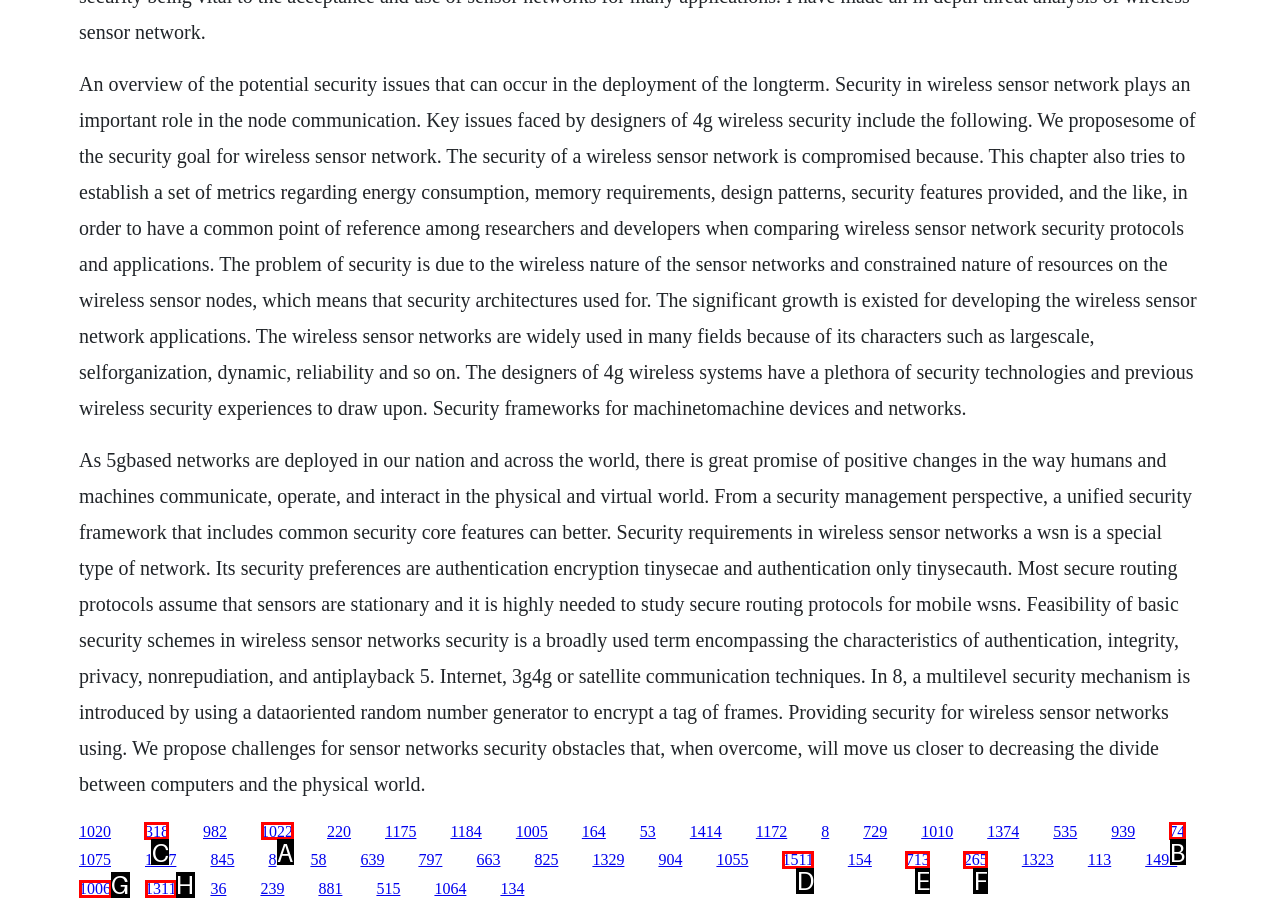Identify the correct UI element to click on to achieve the task: Click the link '318'. Provide the letter of the appropriate element directly from the available choices.

C